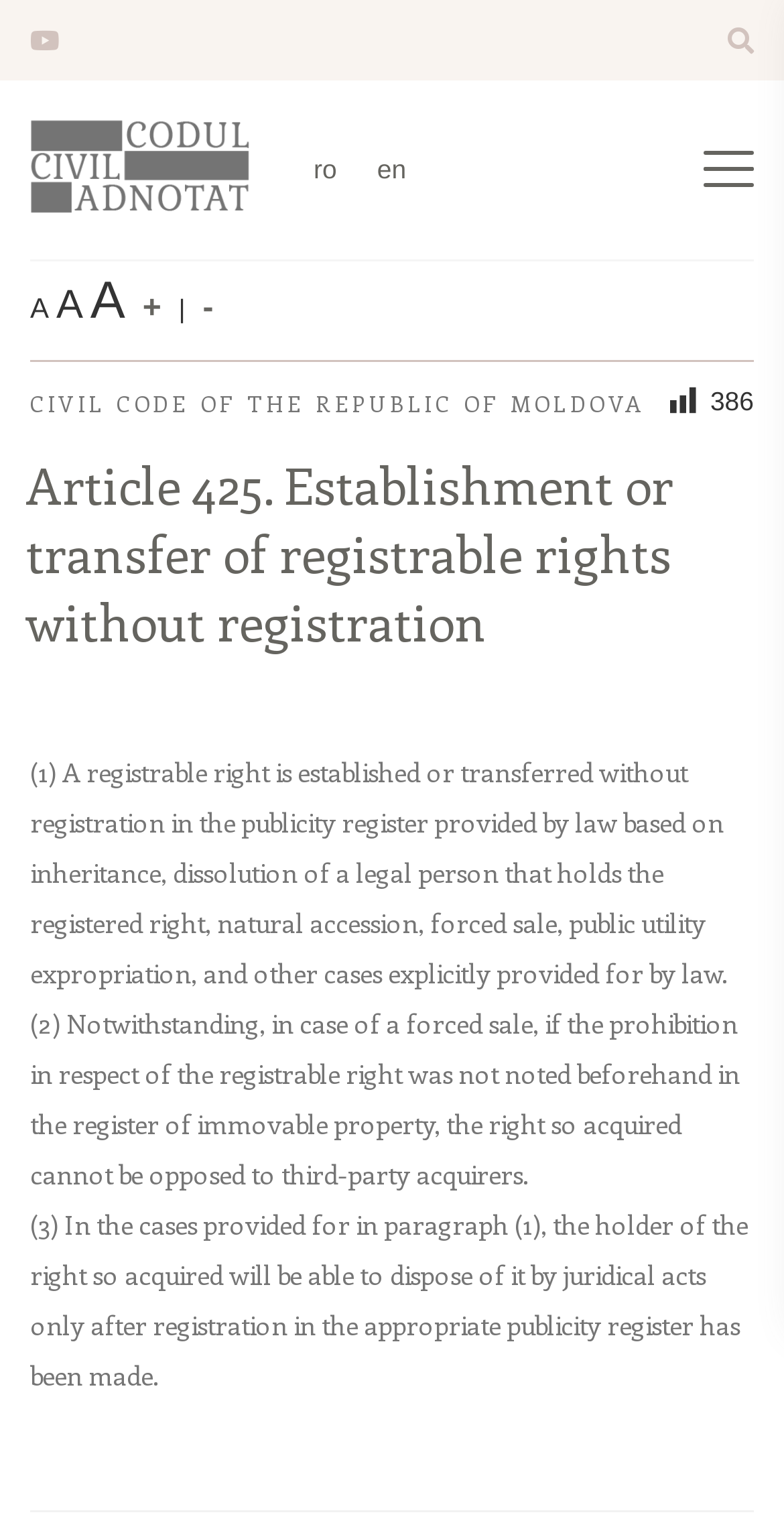Locate the bounding box for the described UI element: "ro". Ensure the coordinates are four float numbers between 0 and 1, formatted as [left, top, right, bottom].

[0.374, 0.094, 0.455, 0.127]